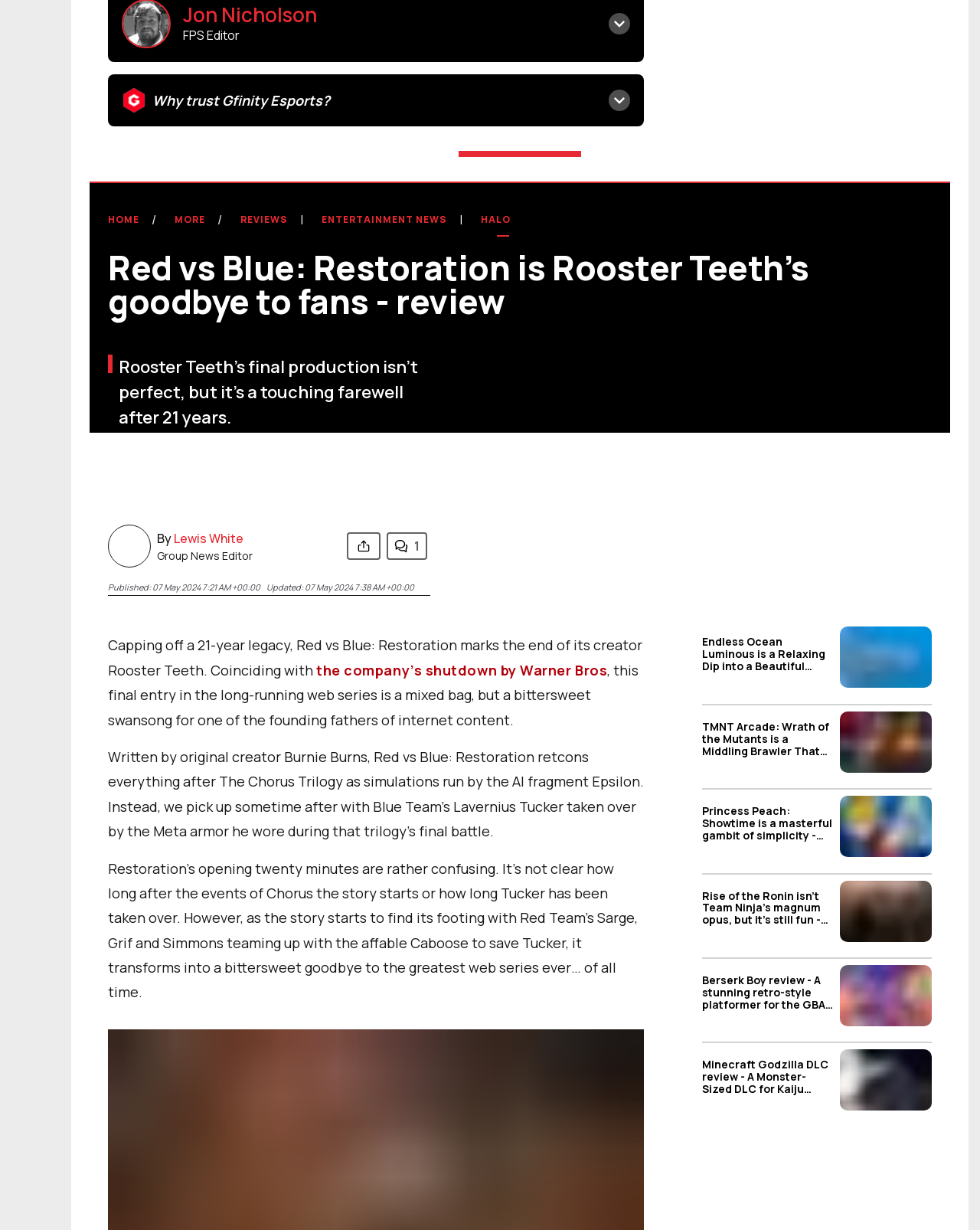Locate the bounding box coordinates of the region to be clicked to comply with the following instruction: "Read the review of Red vs Blue: Restoration". The coordinates must be four float numbers between 0 and 1, in the form [left, top, right, bottom].

[0.11, 0.239, 0.951, 0.299]